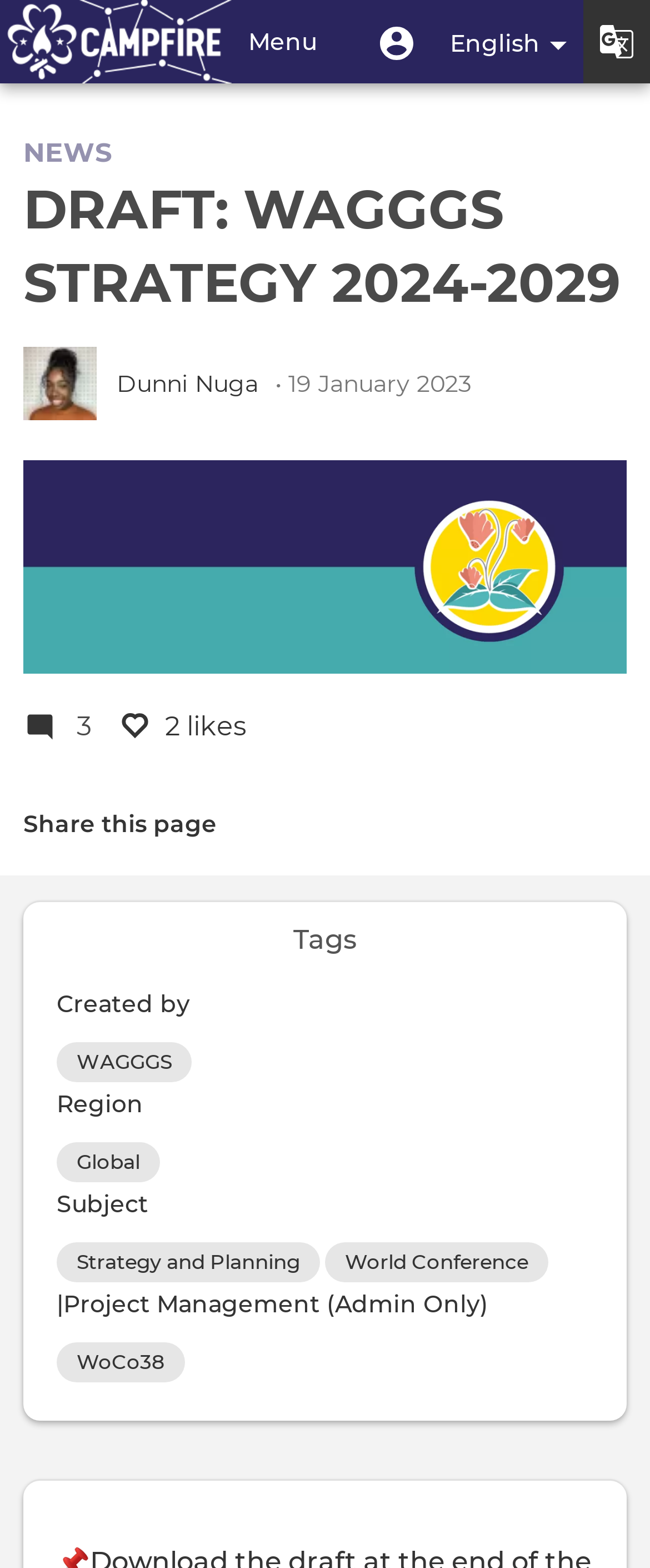Please reply with a single word or brief phrase to the question: 
What is the title of the strategy document?

DRAFT: WAGGGS STRATEGY 2024-2029